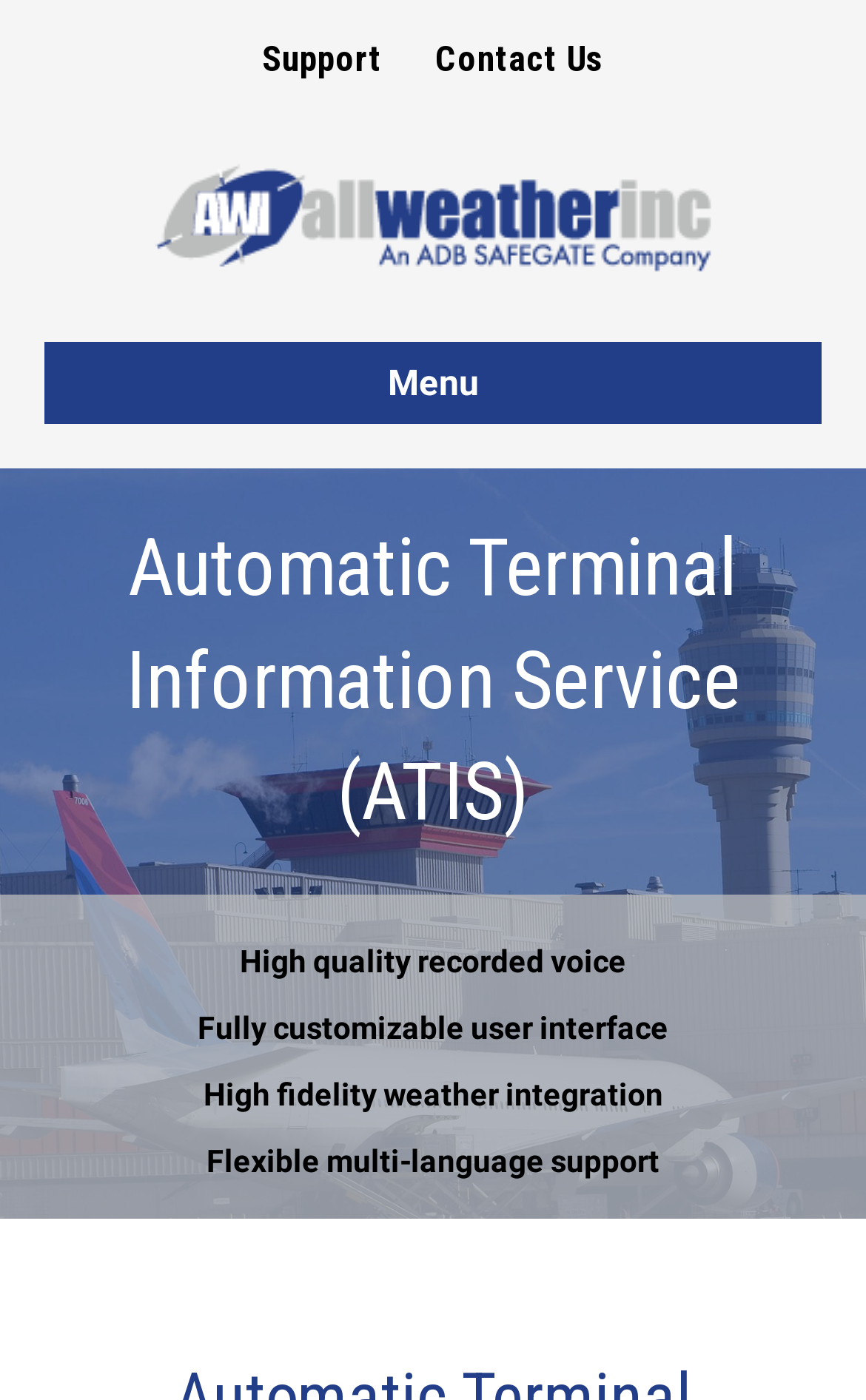Determine the bounding box for the UI element described here: "alt="All Weather Inc"".

[0.178, 0.142, 0.822, 0.167]